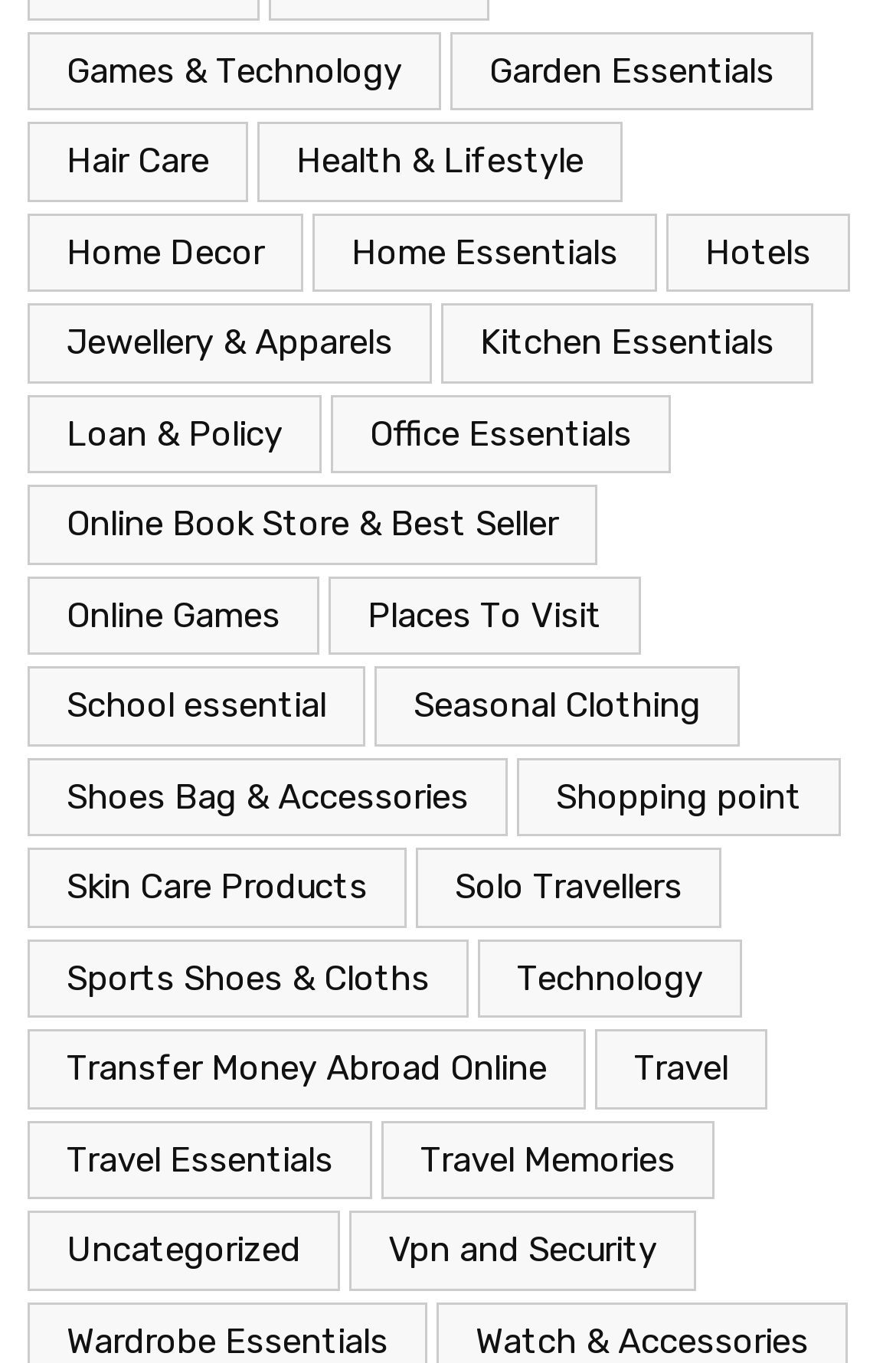How many categories are related to health and wellness?
Could you answer the question in a detailed manner, providing as much information as possible?

I identified the categories related to health and wellness, which are 'Health & Lifestyle', 'Skin Care Products', and 'Hair Care'. There are 3 categories in total.